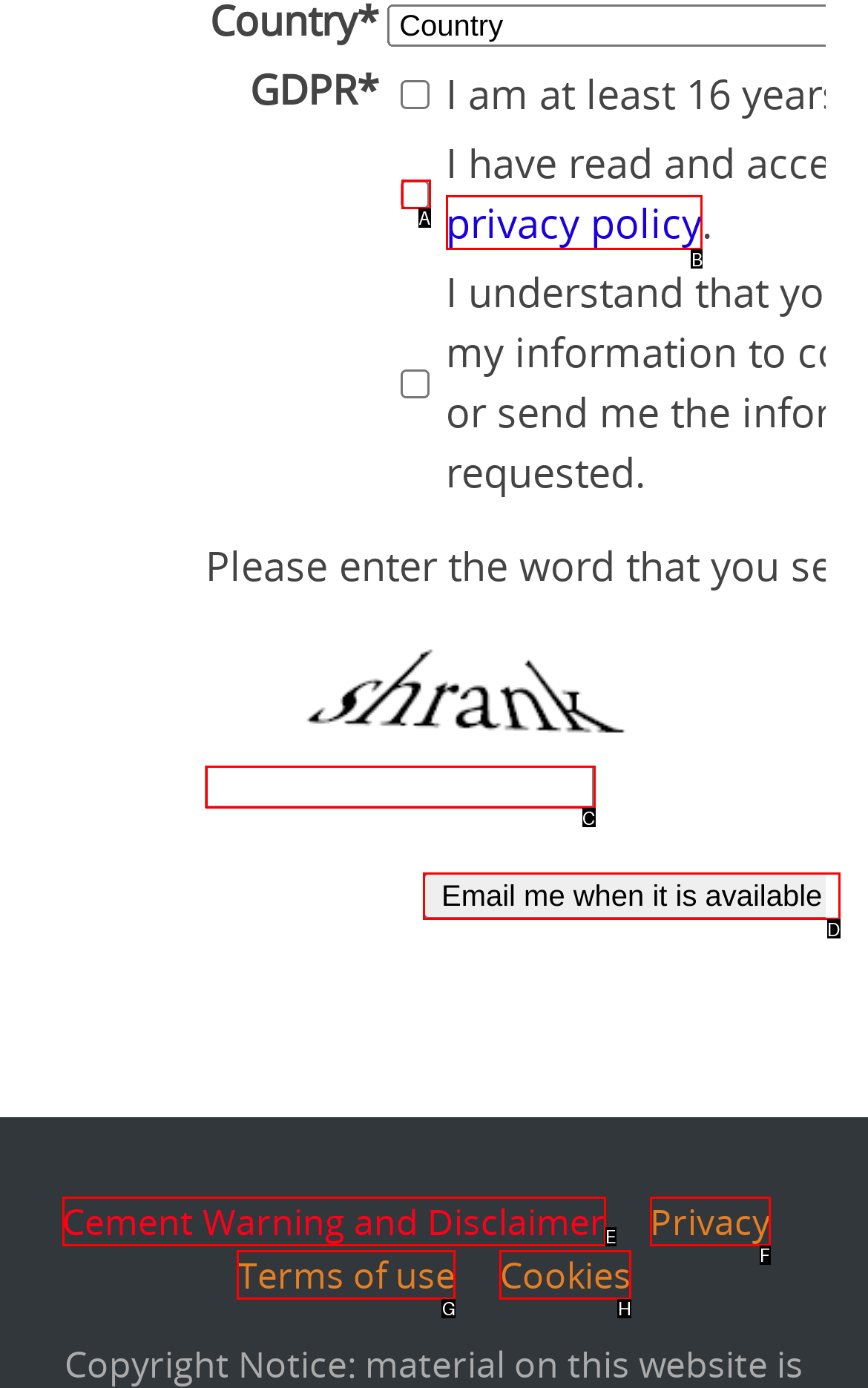Select the letter of the option that should be clicked to achieve the specified task: Click the link to read the privacy policy.. Respond with just the letter.

B